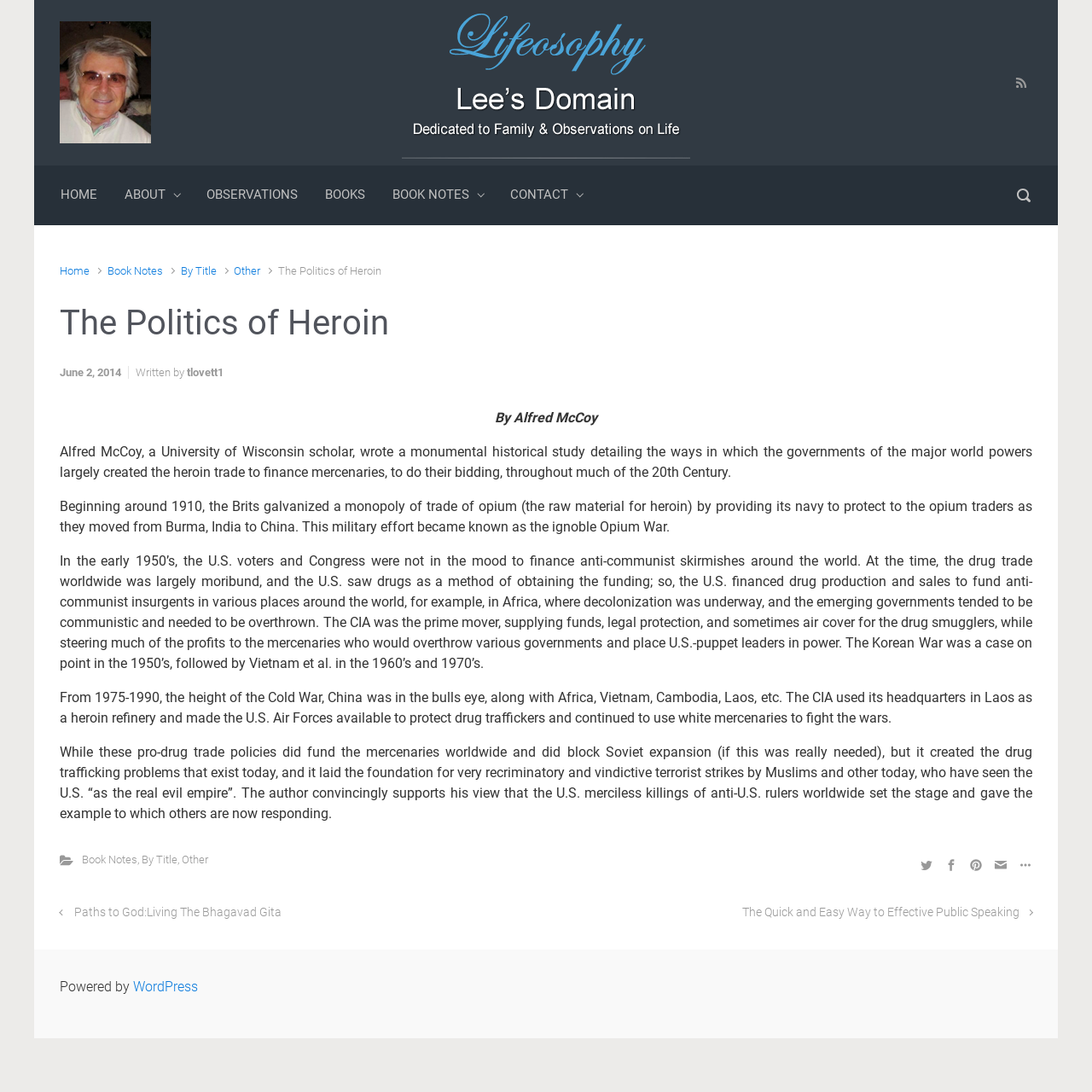Give a one-word or one-phrase response to the question: 
What is the title of the article?

The Politics of Heroin